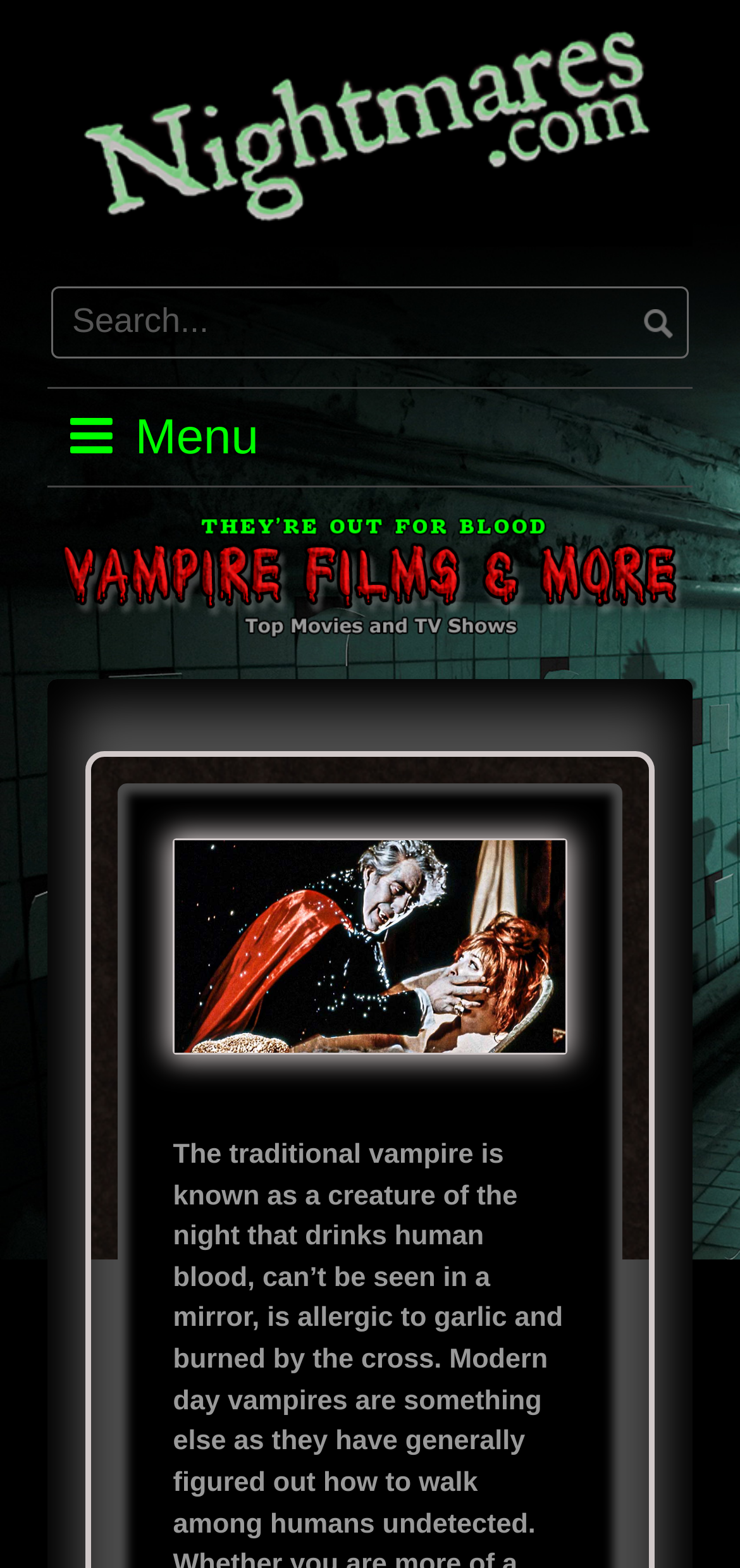With reference to the image, please provide a detailed answer to the following question: What is the title of the slideshow?

The slideshow region has a description 'Vampires - 2022', which suggests that it is the title of the slideshow. This title is likely related to the theme of vampires and may indicate that the slideshow contains content related to vampires in the year 2022.